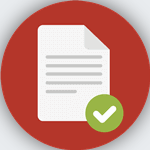Give a detailed account of the contents of the image.

This image features a stylized representation of a document symbolizing successful project completion, highlighted by a green check mark signifying approval or validation. The document, contained within a vibrant red circular background, visually conveys the theme of quality and assurance in project writing. This graphic likely emphasizes the effectiveness of using well-structured formats and outlines in research projects, underscoring the idea that such strategies lead to satisfied clients and successful outcomes. The design is both modern and professional, enhancing the overall message of providing reliable help in research and writing.